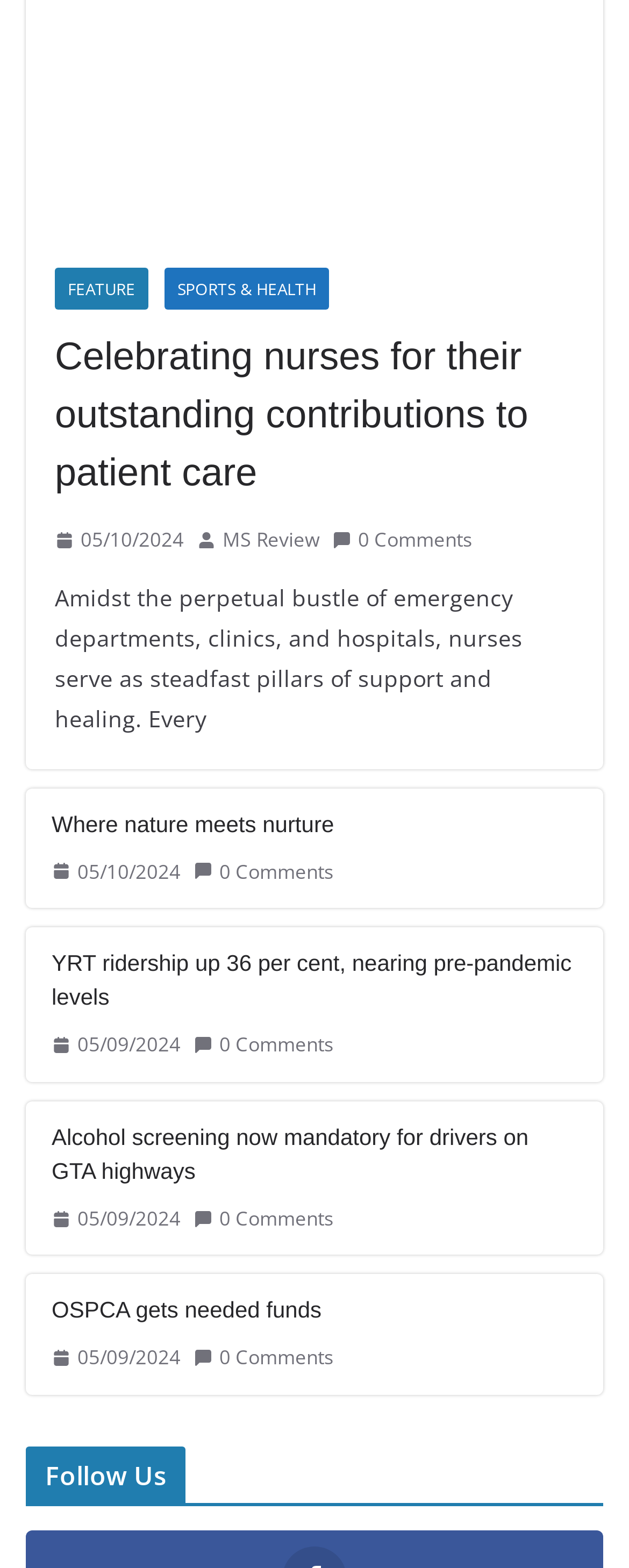Please locate the bounding box coordinates of the element that needs to be clicked to achieve the following instruction: "Read the article 'Celebrating nurses for their outstanding contributions to patient care'". The coordinates should be four float numbers between 0 and 1, i.e., [left, top, right, bottom].

[0.087, 0.21, 0.913, 0.321]